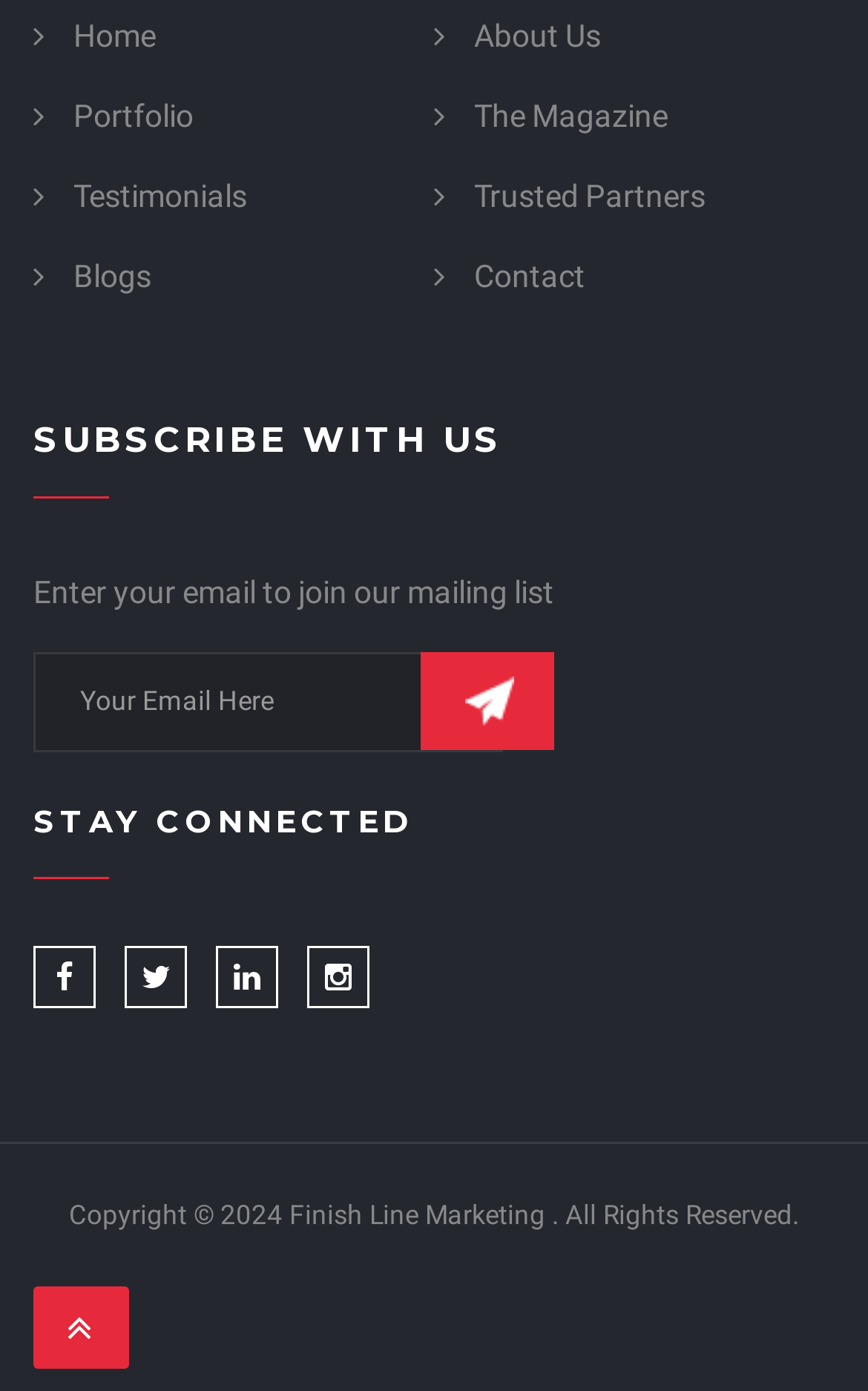Locate the bounding box coordinates of the clickable region to complete the following instruction: "Click on the Facebook link."

[0.038, 0.689, 0.11, 0.715]